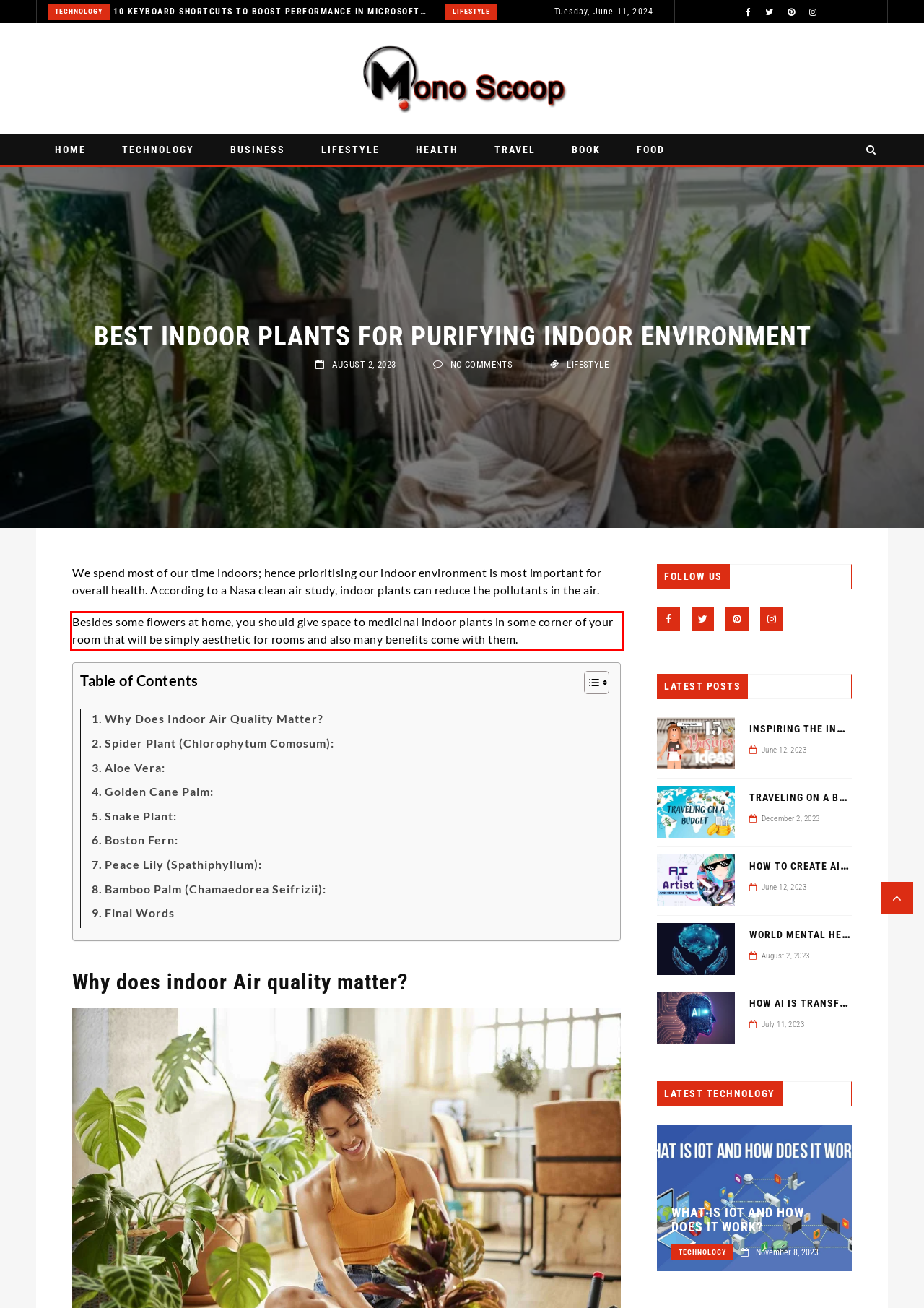Within the screenshot of the webpage, locate the red bounding box and use OCR to identify and provide the text content inside it.

Besides some flowers at home, you should give space to medicinal indoor plants in some corner of your room that will be simply aesthetic for rooms and also many benefits come with them.